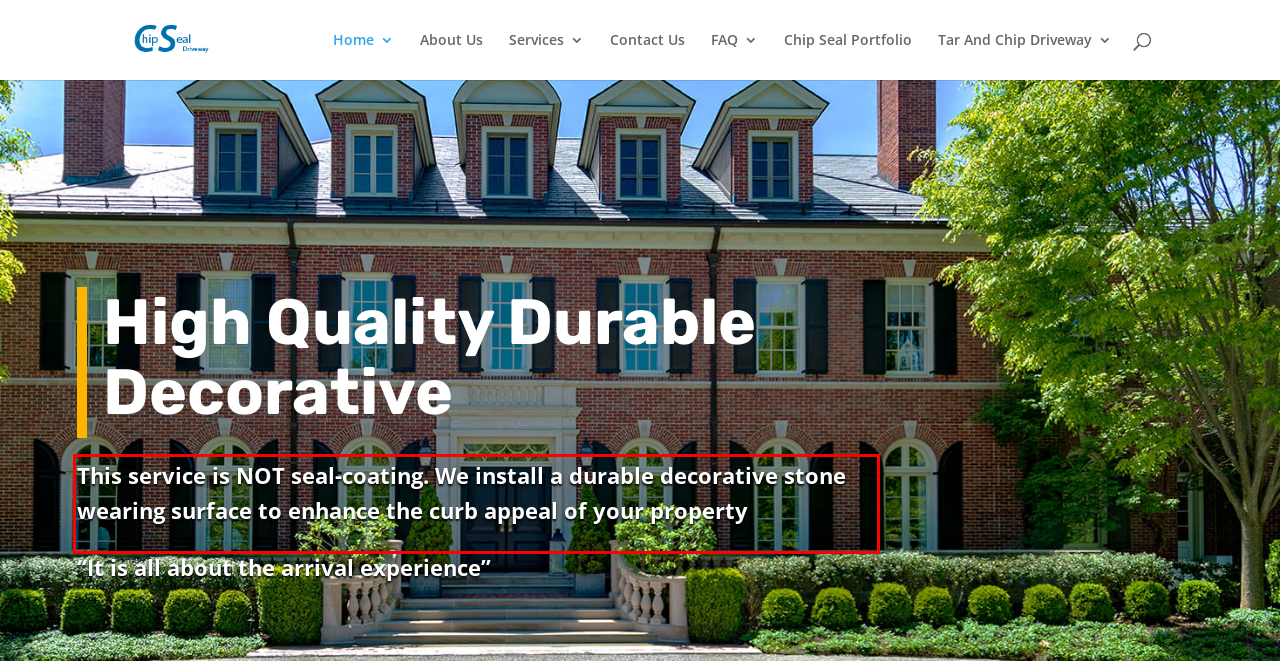Given a screenshot of a webpage, identify the red bounding box and perform OCR to recognize the text within that box.

This service is NOT seal-coating. We install a durable decorative stone wearing surface to enhance the curb appeal of your property